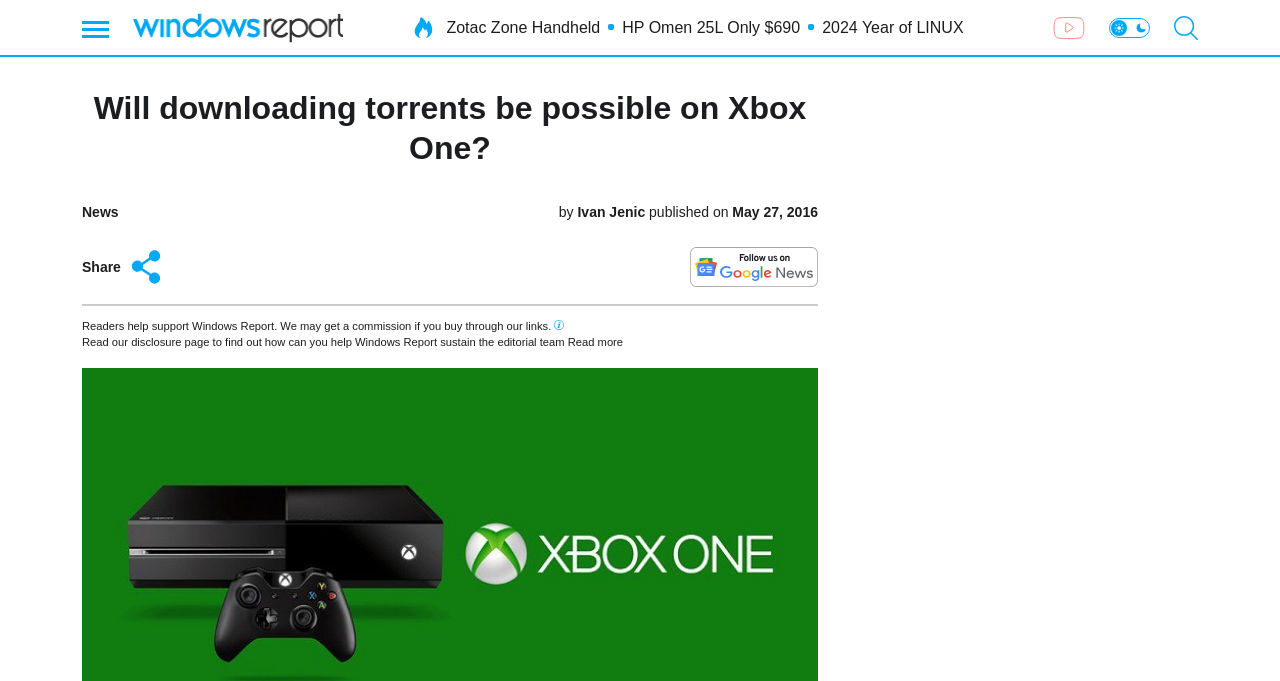Identify the headline of the webpage and generate its text content.

Will downloading torrents be possible on Xbox One?